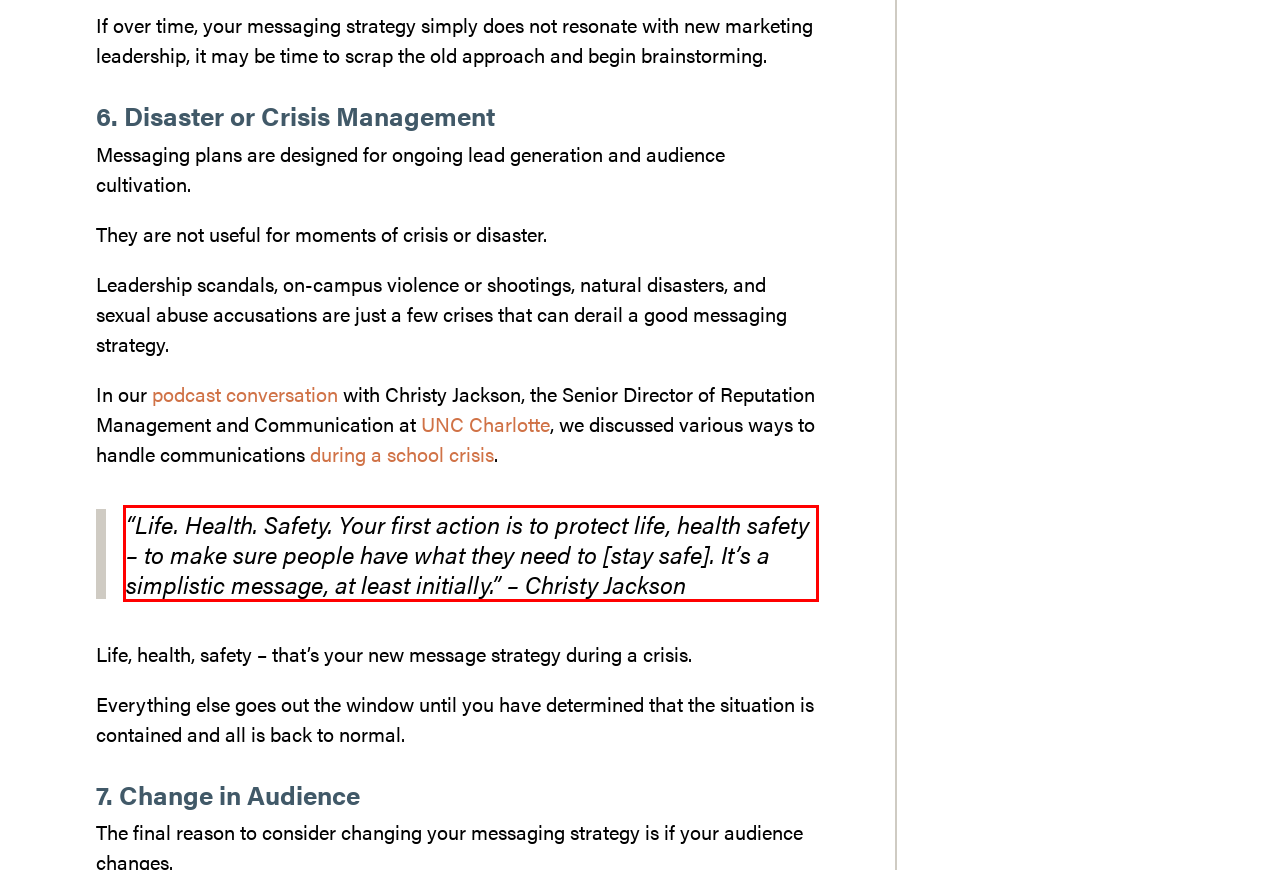Identify the text within the red bounding box on the webpage screenshot and generate the extracted text content.

“Life. Health. Safety. Your first action is to protect life, health safety – to make sure people have what they need to [stay safe]. It’s a simplistic message, at least initially.” – Christy Jackson